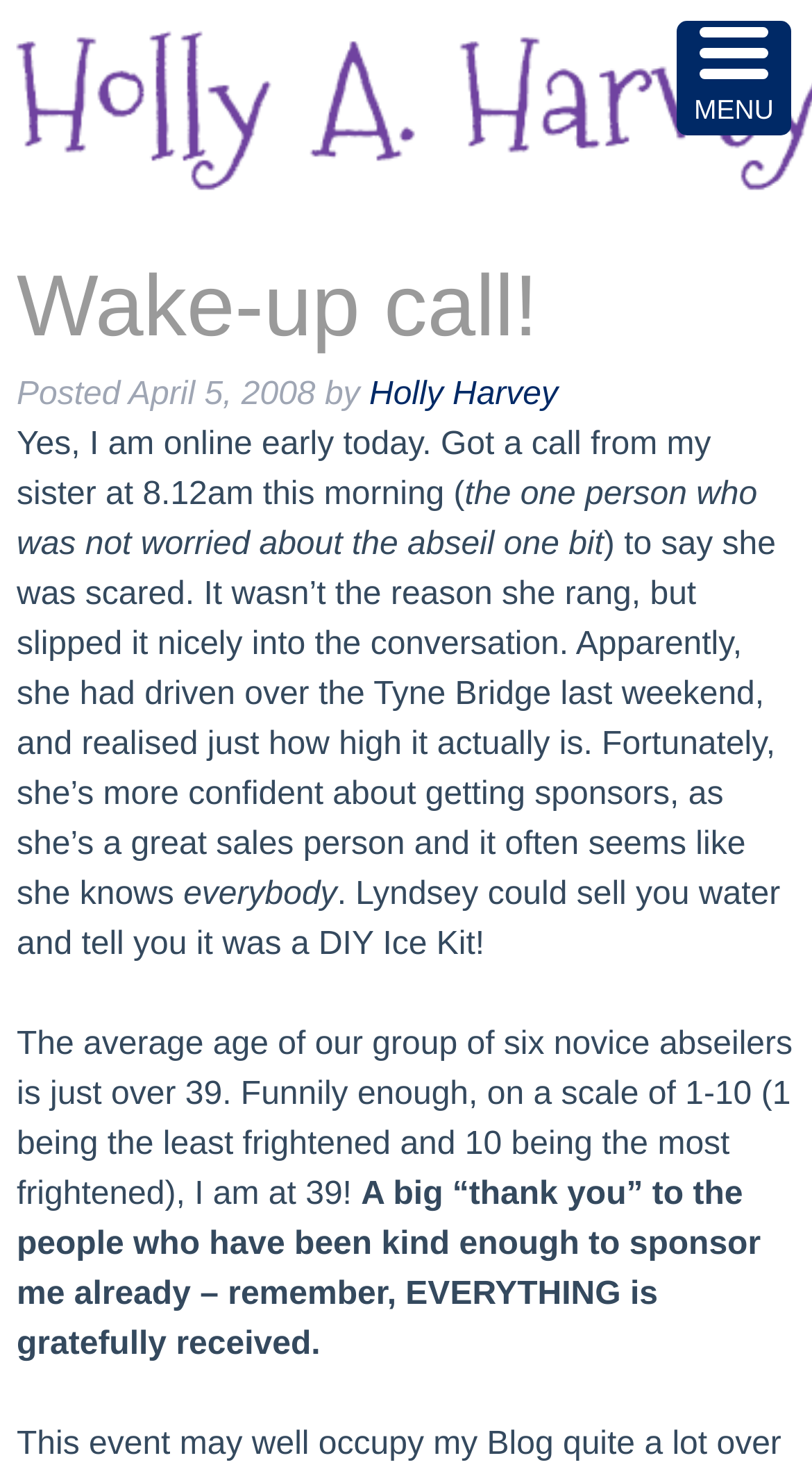Identify the bounding box coordinates of the HTML element based on this description: "Call Now Button".

None